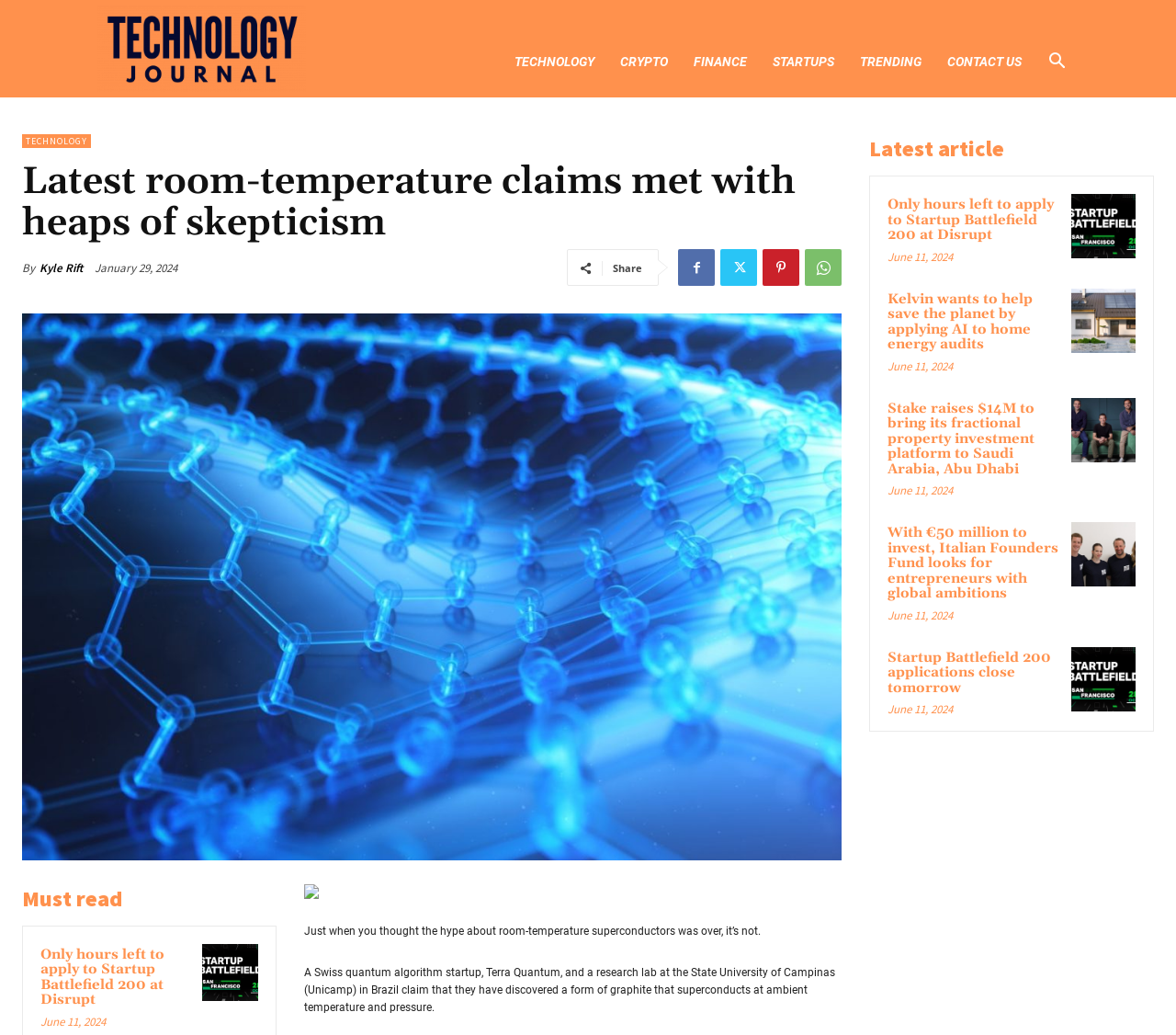Indicate the bounding box coordinates of the clickable region to achieve the following instruction: "Share the article."

[0.521, 0.252, 0.546, 0.266]